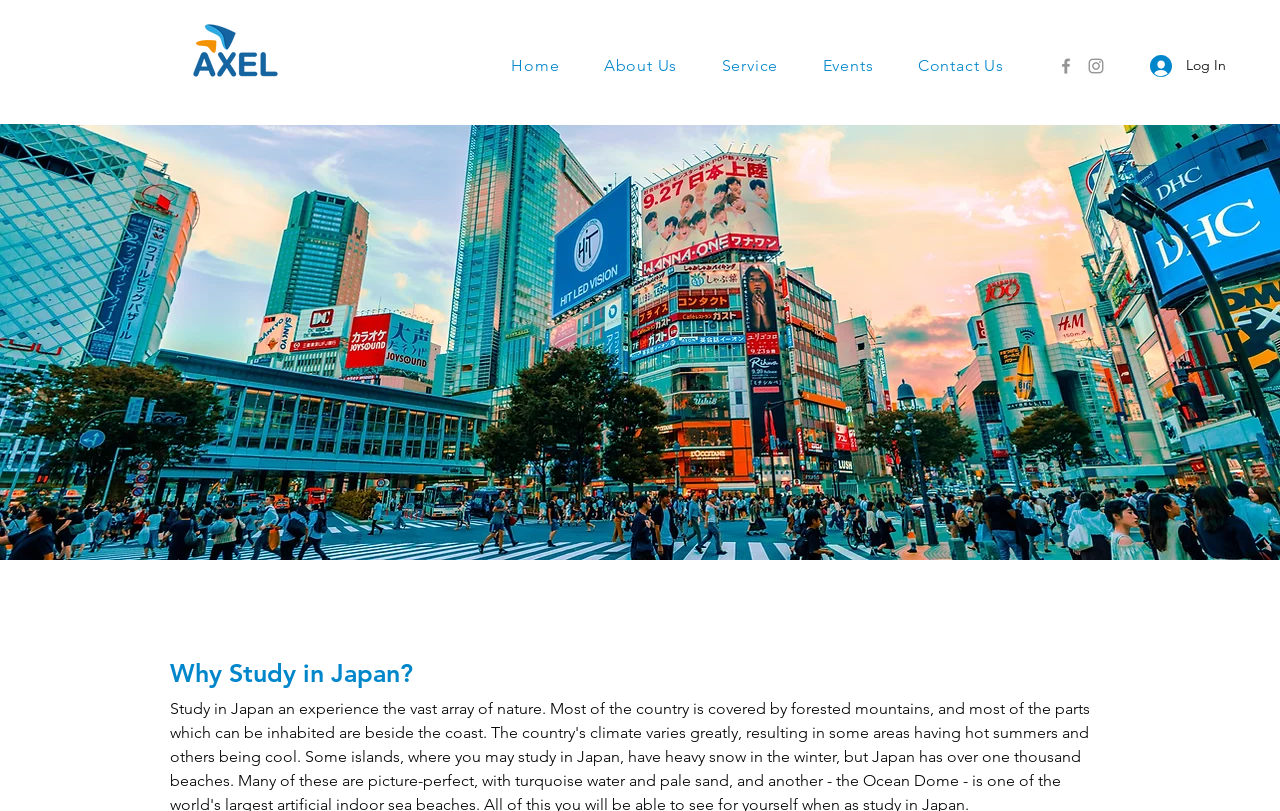What is the logo of the website?
Look at the image and construct a detailed response to the question.

The logo of the website is Axel, which can be inferred from the image 'Axel Logo-01.png' located at the top left corner of the webpage.